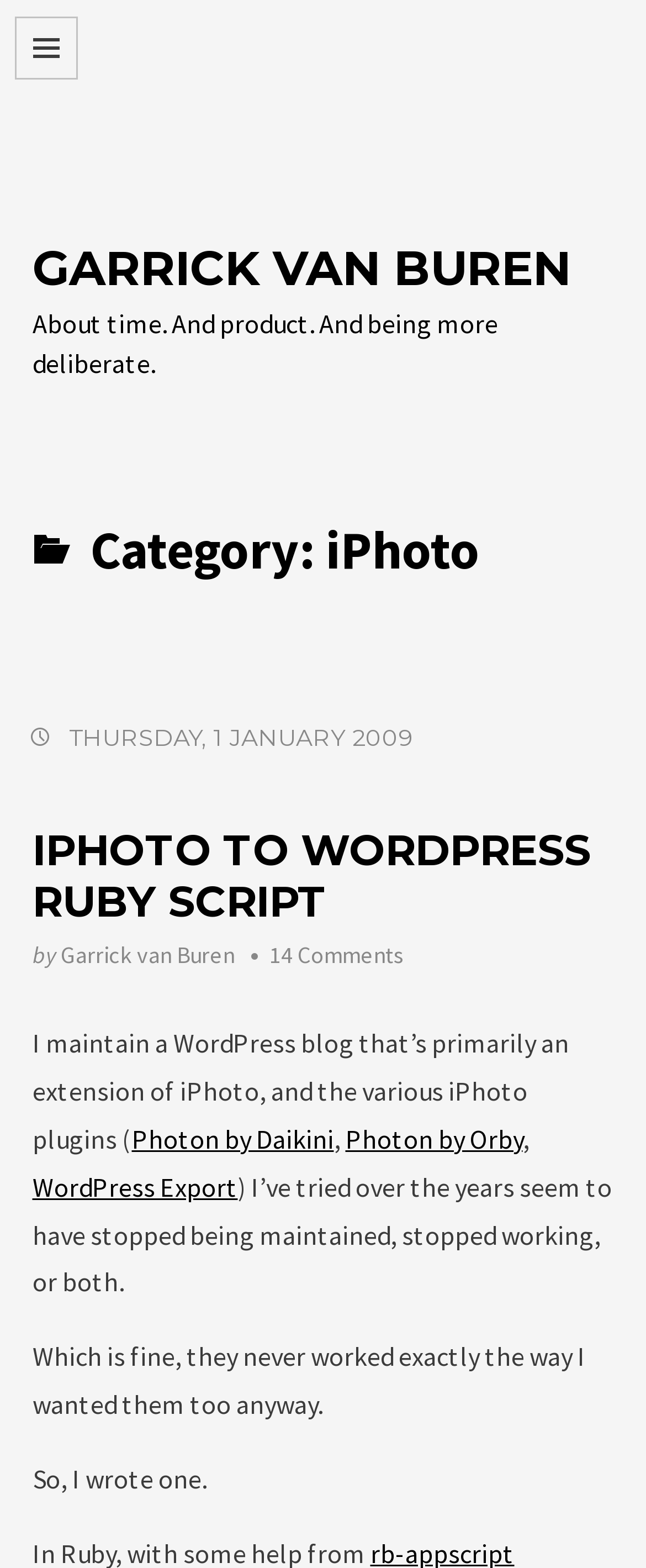What is the name of the WordPress plugin mentioned in the blog post?
Could you give a comprehensive explanation in response to this question?

I found the answer by looking at the links 'Photon by Daikini' and 'Photon by Orby' which are sub-elements of the StaticText element.